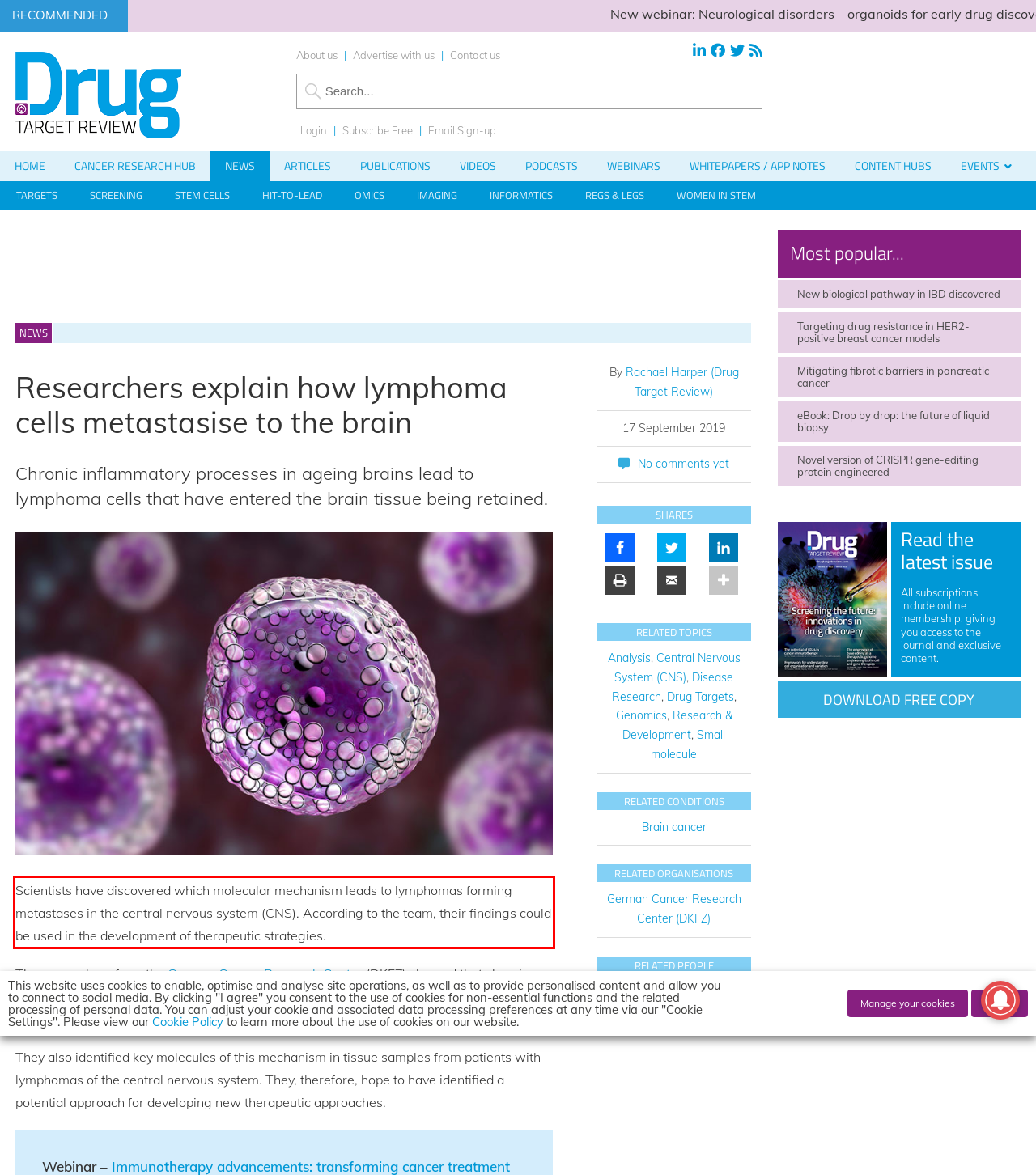From the given screenshot of a webpage, identify the red bounding box and extract the text content within it.

Scientists have discovered which molecular mechanism leads to lymphomas forming metastases in the central nervous system (CNS). According to the team, their findings could be used in the development of therapeutic strategies.